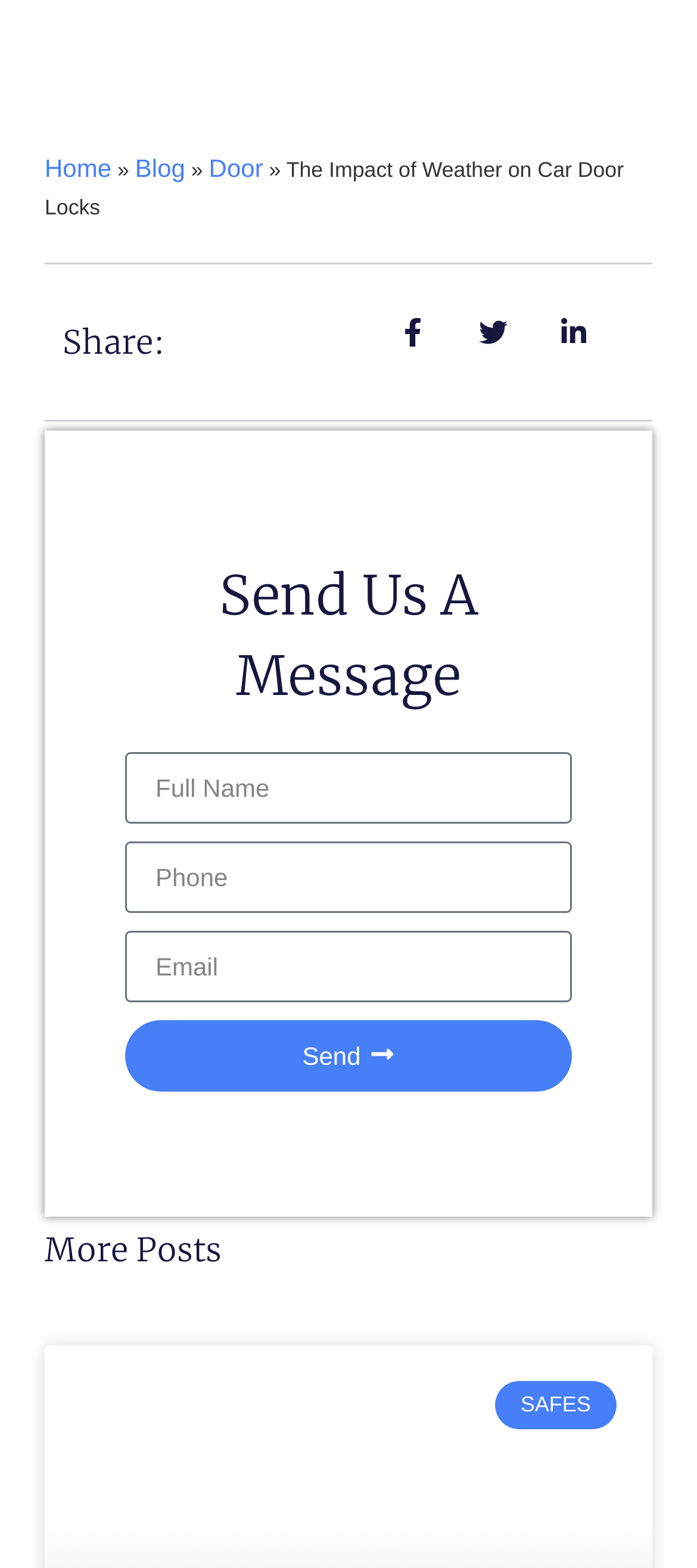What is the text of the heading below the article?
Using the image, respond with a single word or phrase.

More Posts